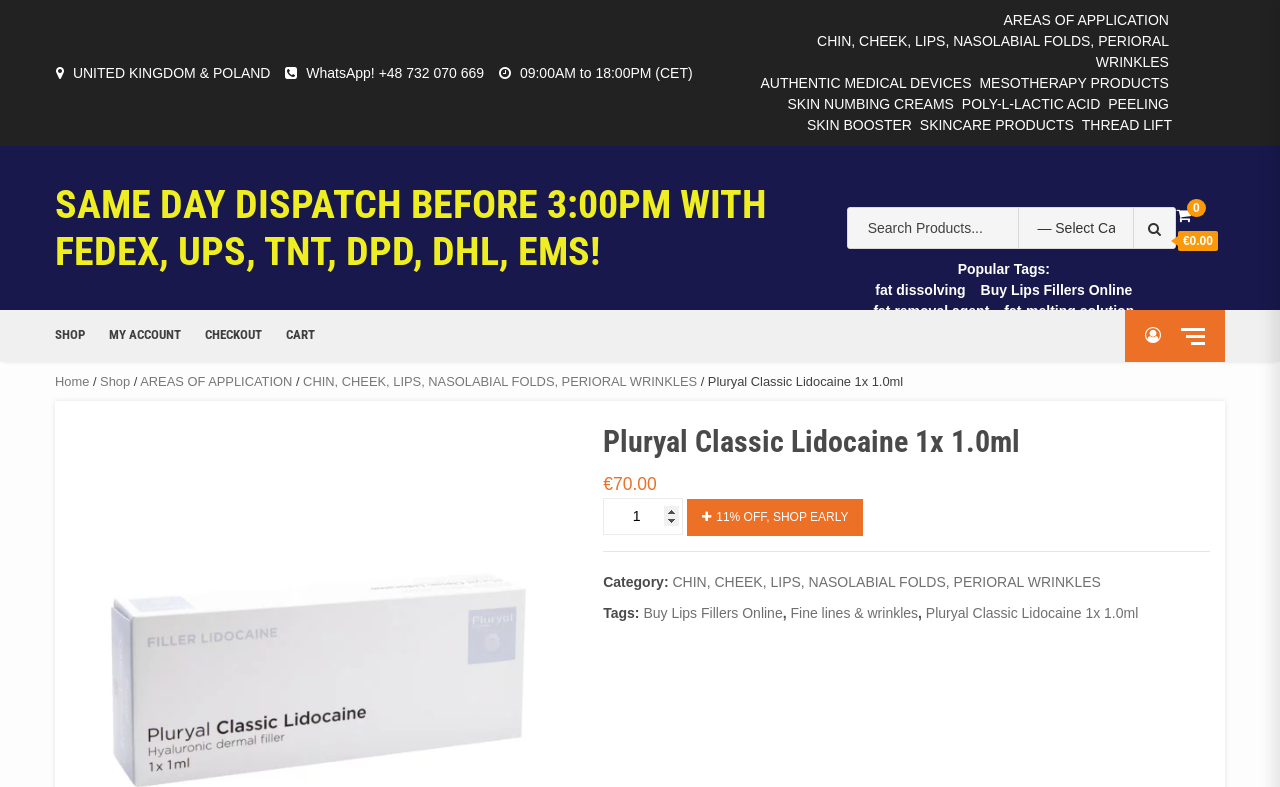Identify the bounding box coordinates for the element that needs to be clicked to fulfill this instruction: "Go to checkout". Provide the coordinates in the format of four float numbers between 0 and 1: [left, top, right, bottom].

[0.16, 0.413, 0.205, 0.437]